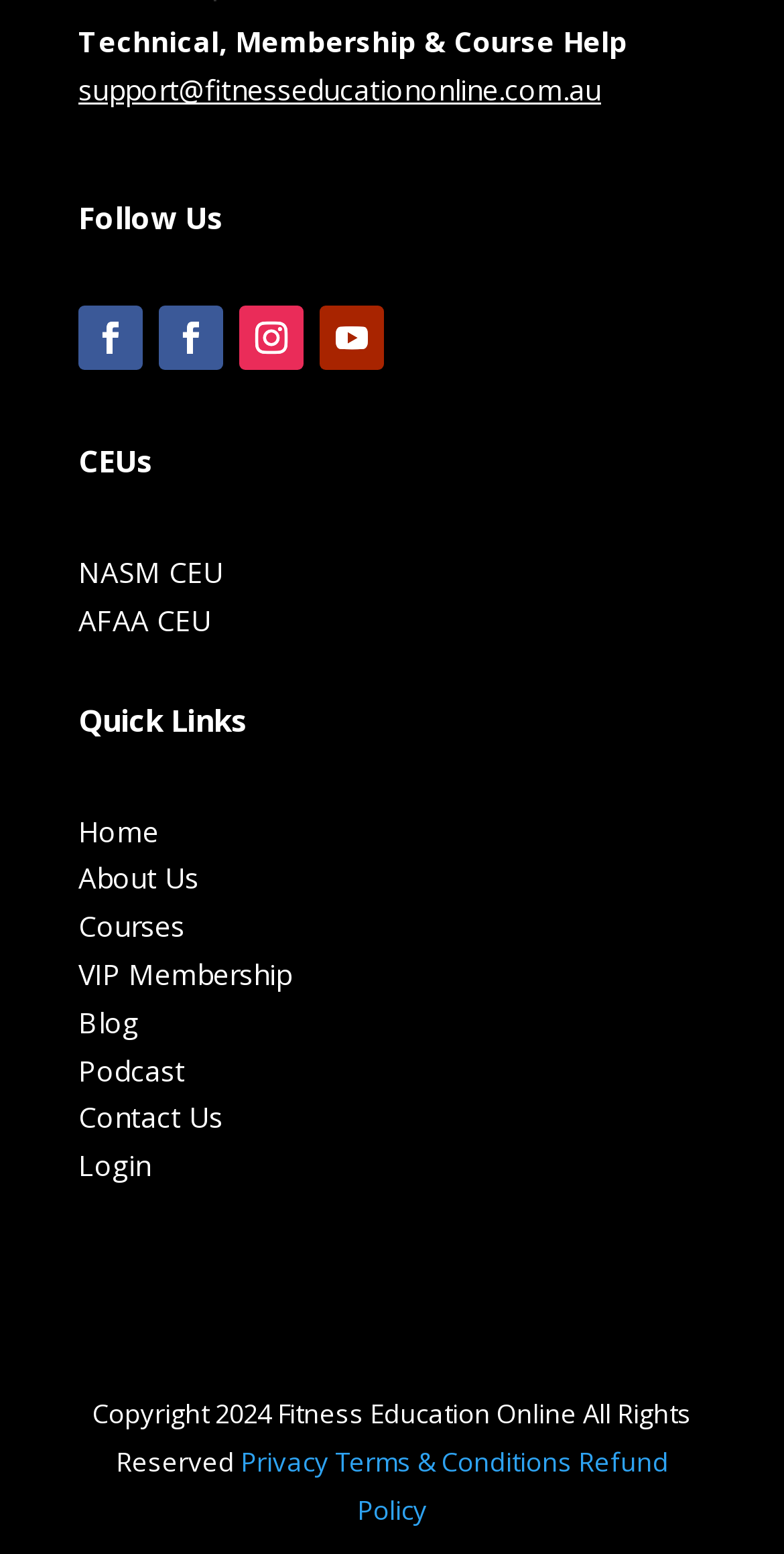What is the last item in the Quick Links section?
Please answer the question with as much detail and depth as you can.

I looked at the heading element with the content 'Quick Links' and then traversed down to its child link elements, finding the last one with the content 'Login'.